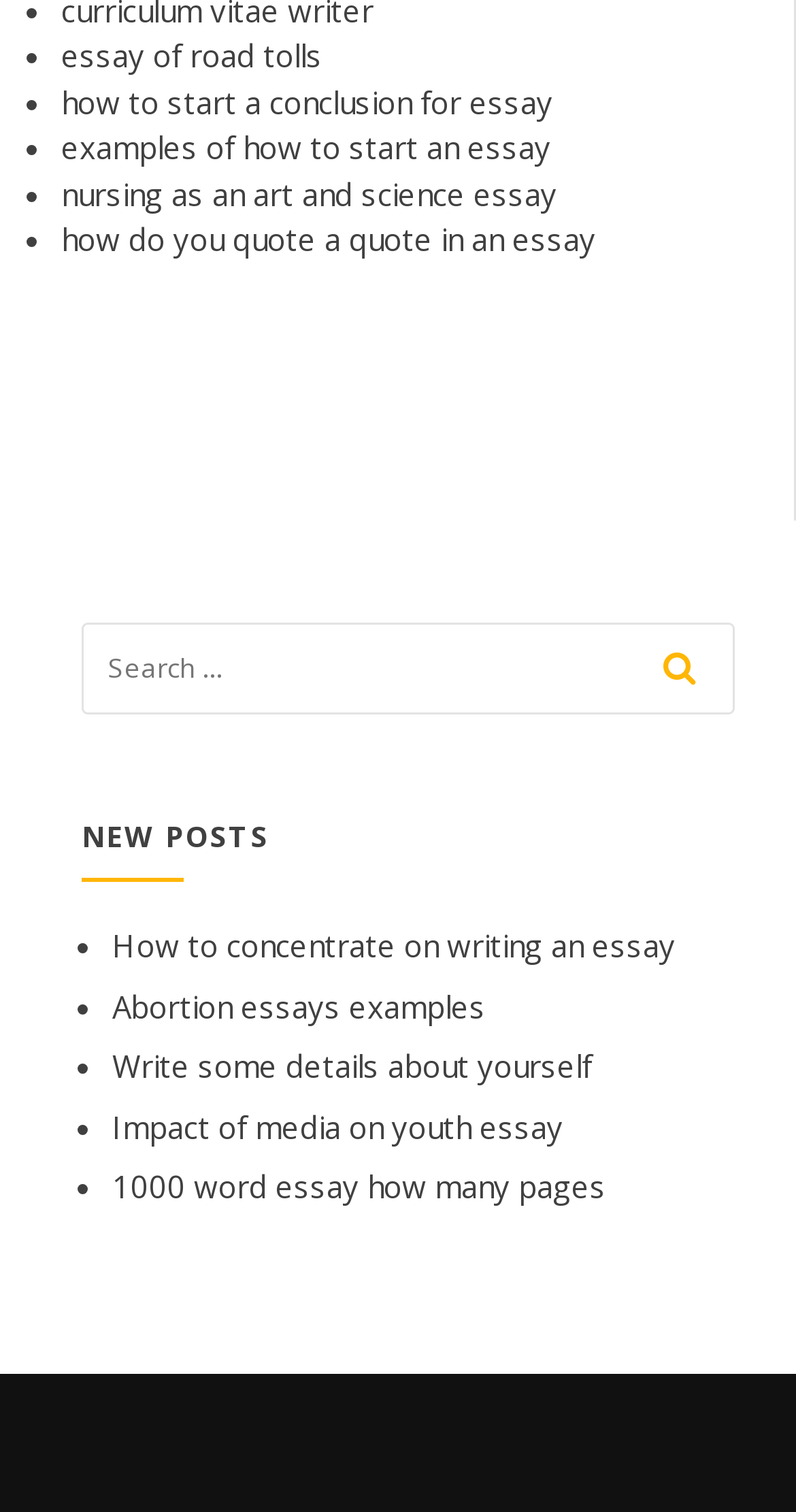Identify the coordinates of the bounding box for the element described below: "Abortion essays examples". Return the coordinates as four float numbers between 0 and 1: [left, top, right, bottom].

[0.141, 0.652, 0.61, 0.679]